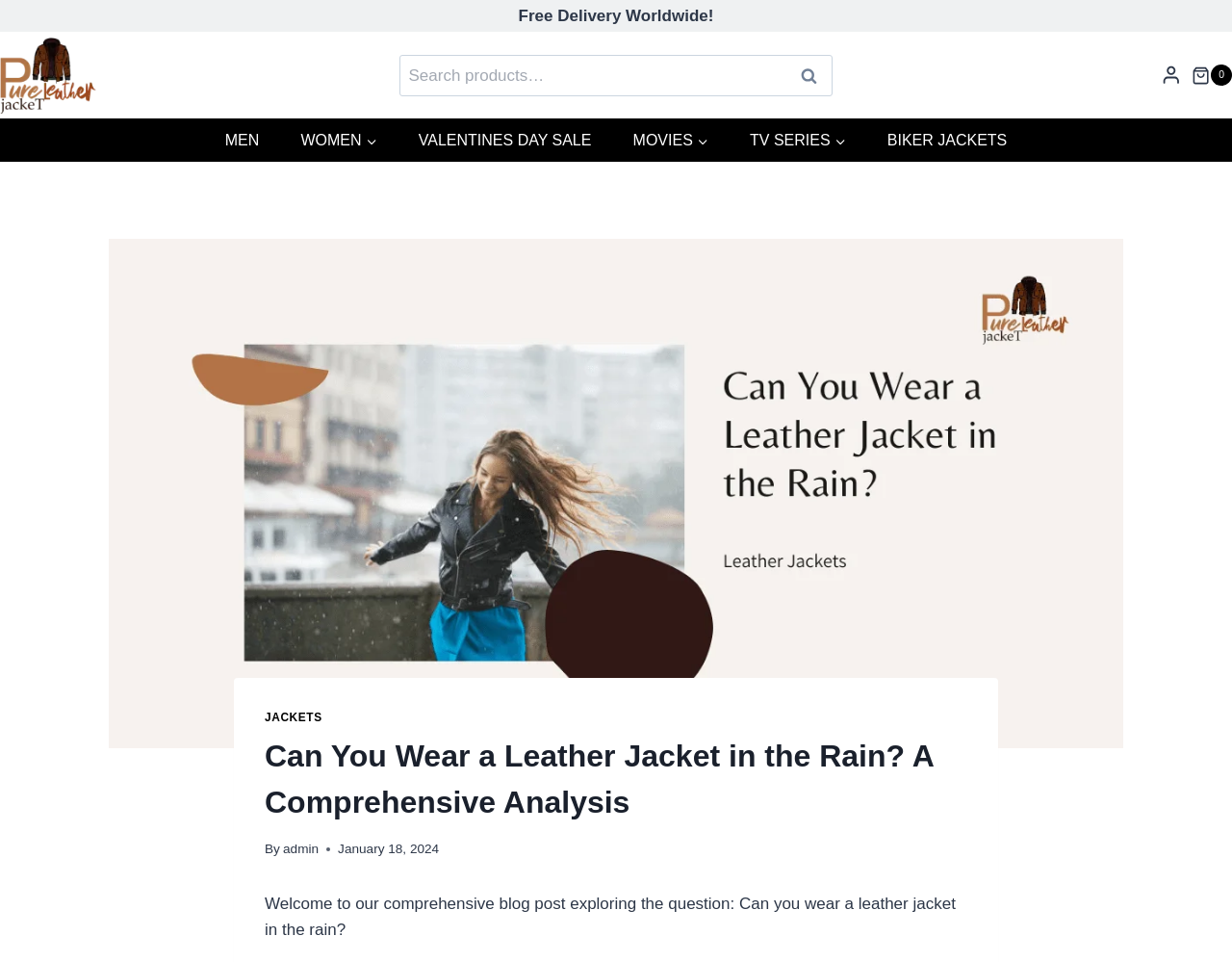Please reply to the following question with a single word or a short phrase:
What is the website's free delivery policy?

Free Delivery Worldwide